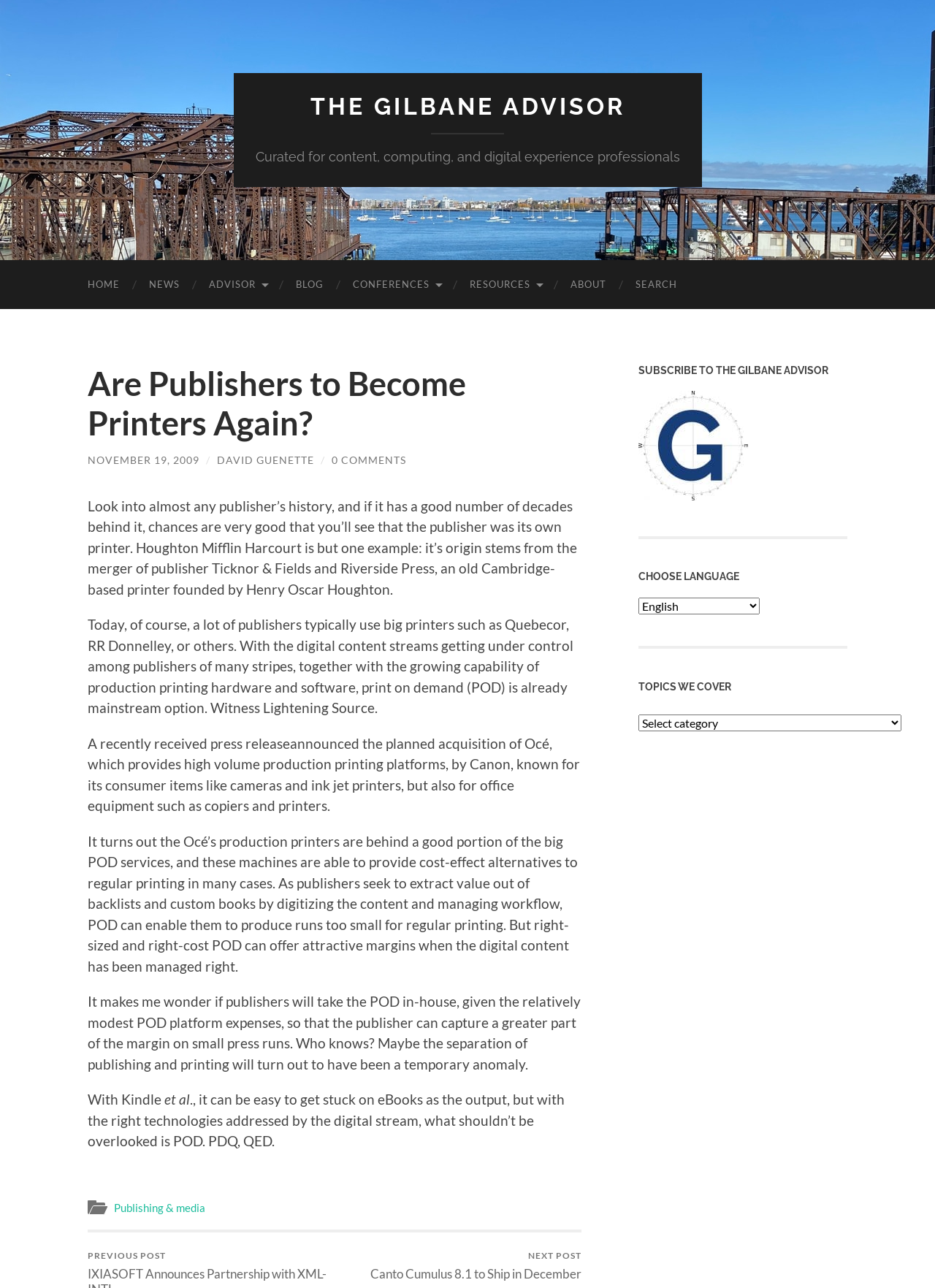Please provide a one-word or short phrase answer to the question:
What is the topic of the current article?

Publishing & media